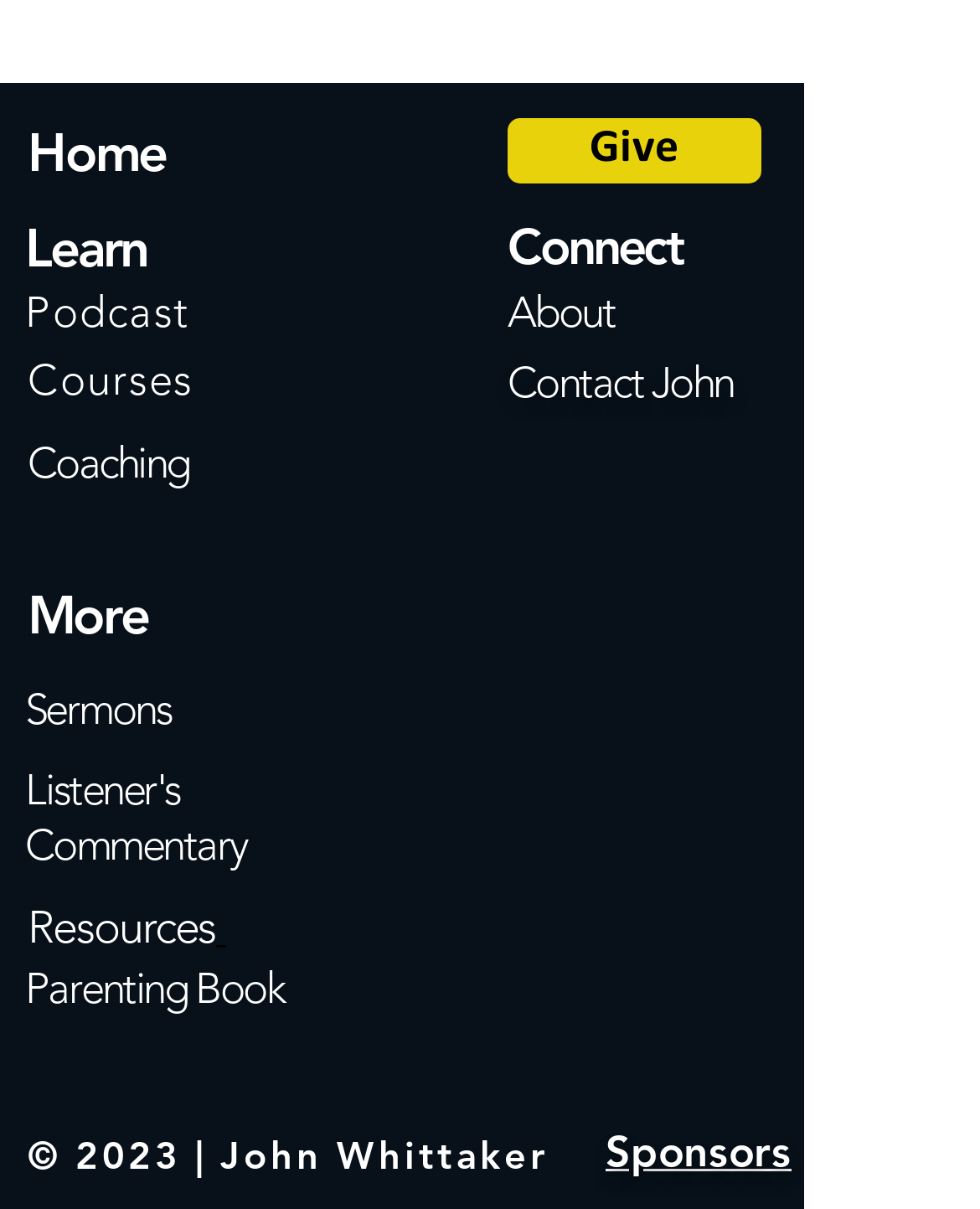Identify the bounding box coordinates of the clickable section necessary to follow the following instruction: "go to home page". The coordinates should be presented as four float numbers from 0 to 1, i.e., [left, top, right, bottom].

[0.028, 0.1, 0.169, 0.152]